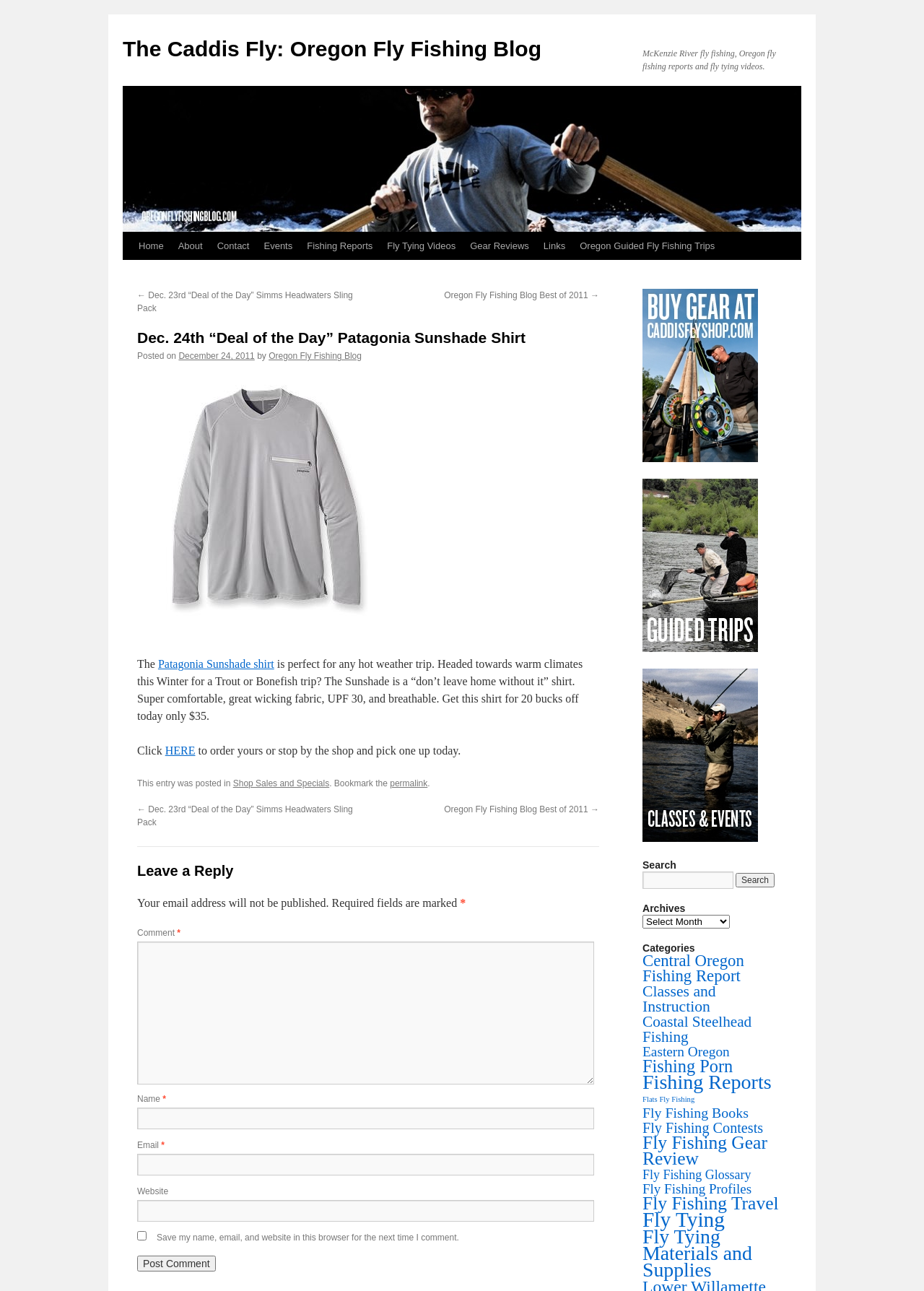Provide the bounding box coordinates of the HTML element described by the text: "December 24, 2011". The coordinates should be in the format [left, top, right, bottom] with values between 0 and 1.

[0.193, 0.272, 0.276, 0.28]